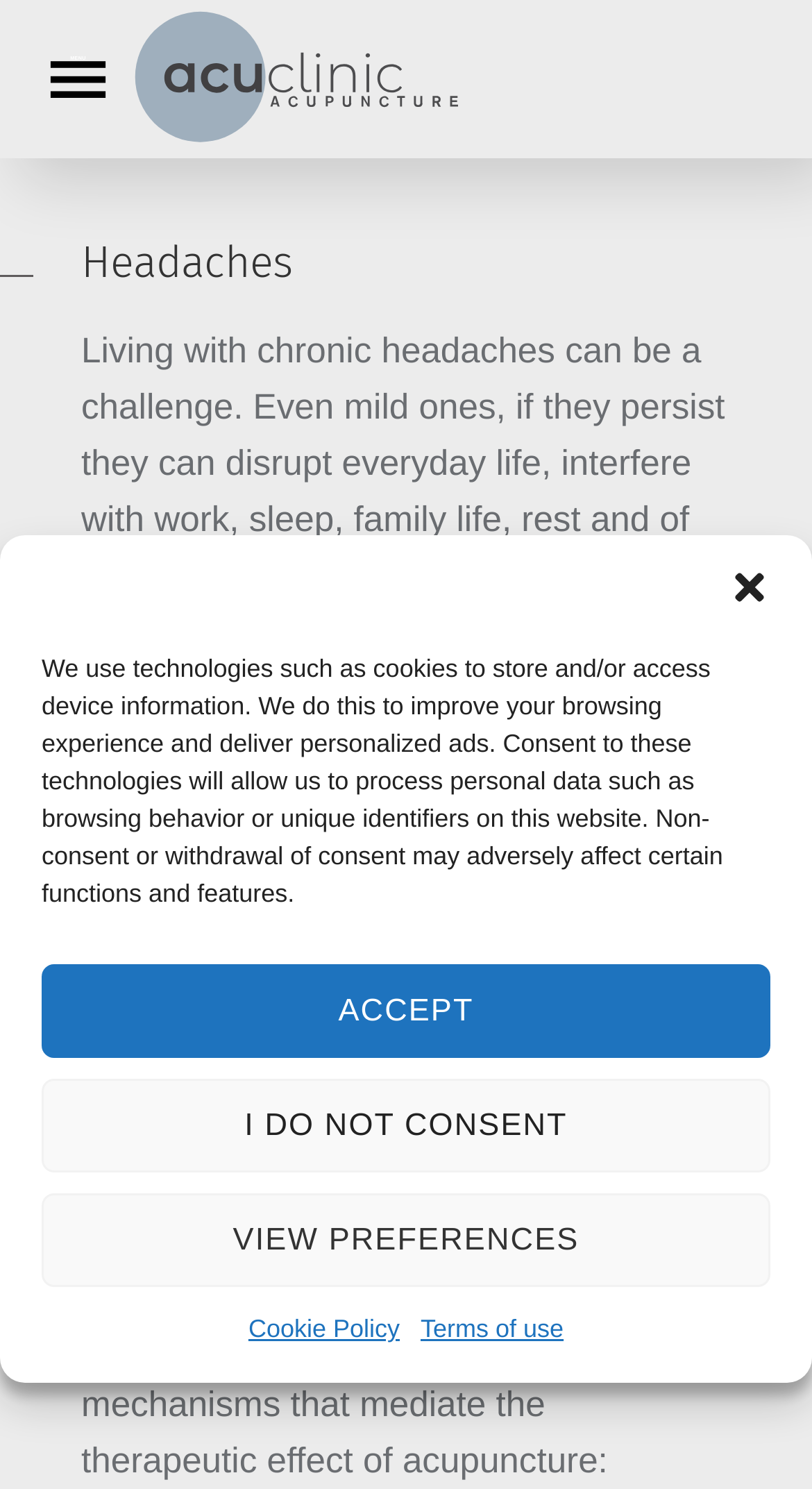Respond concisely with one word or phrase to the following query:
How many menu items are there?

9